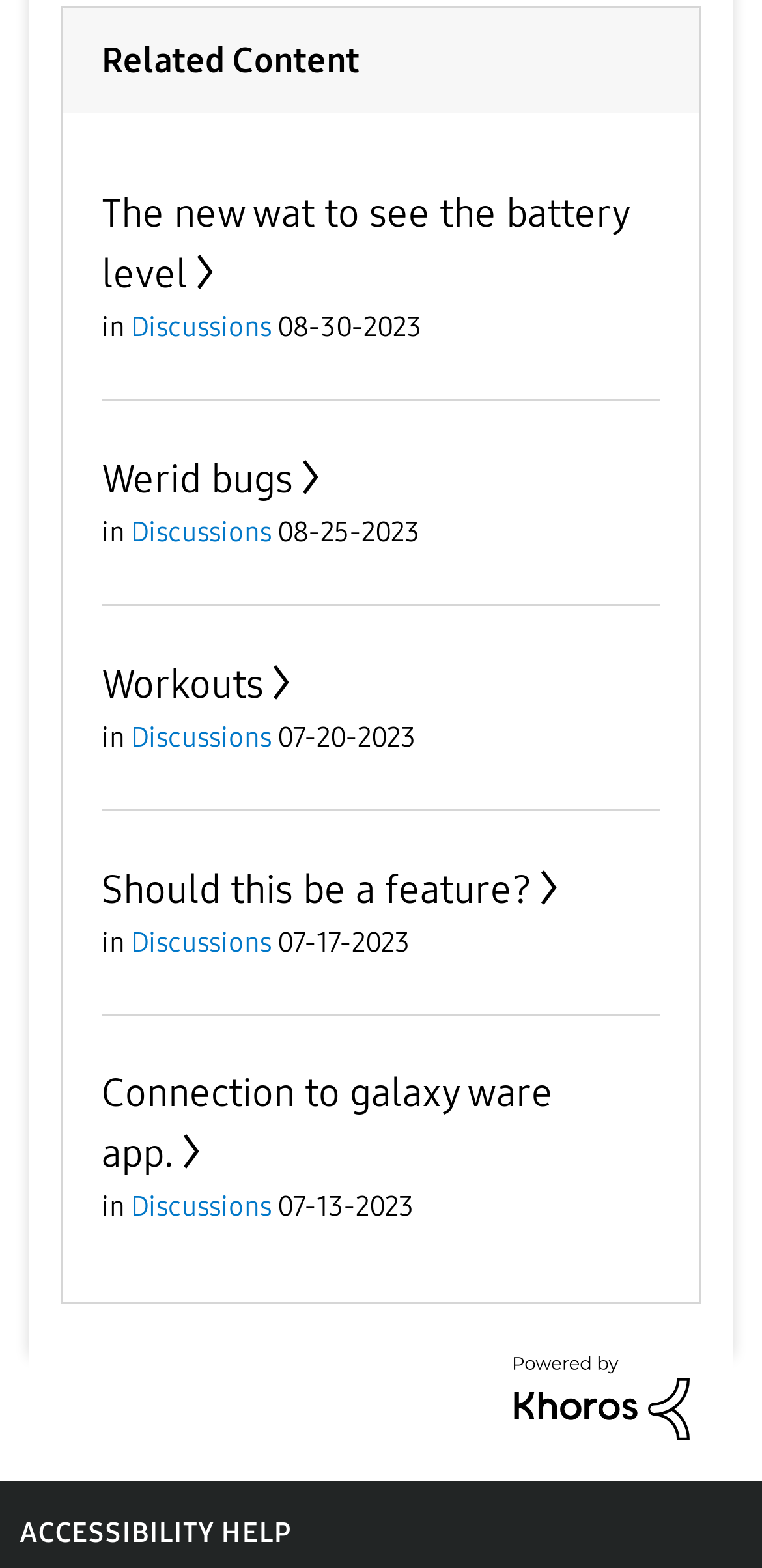Please identify the bounding box coordinates for the region that you need to click to follow this instruction: "register for the event".

None